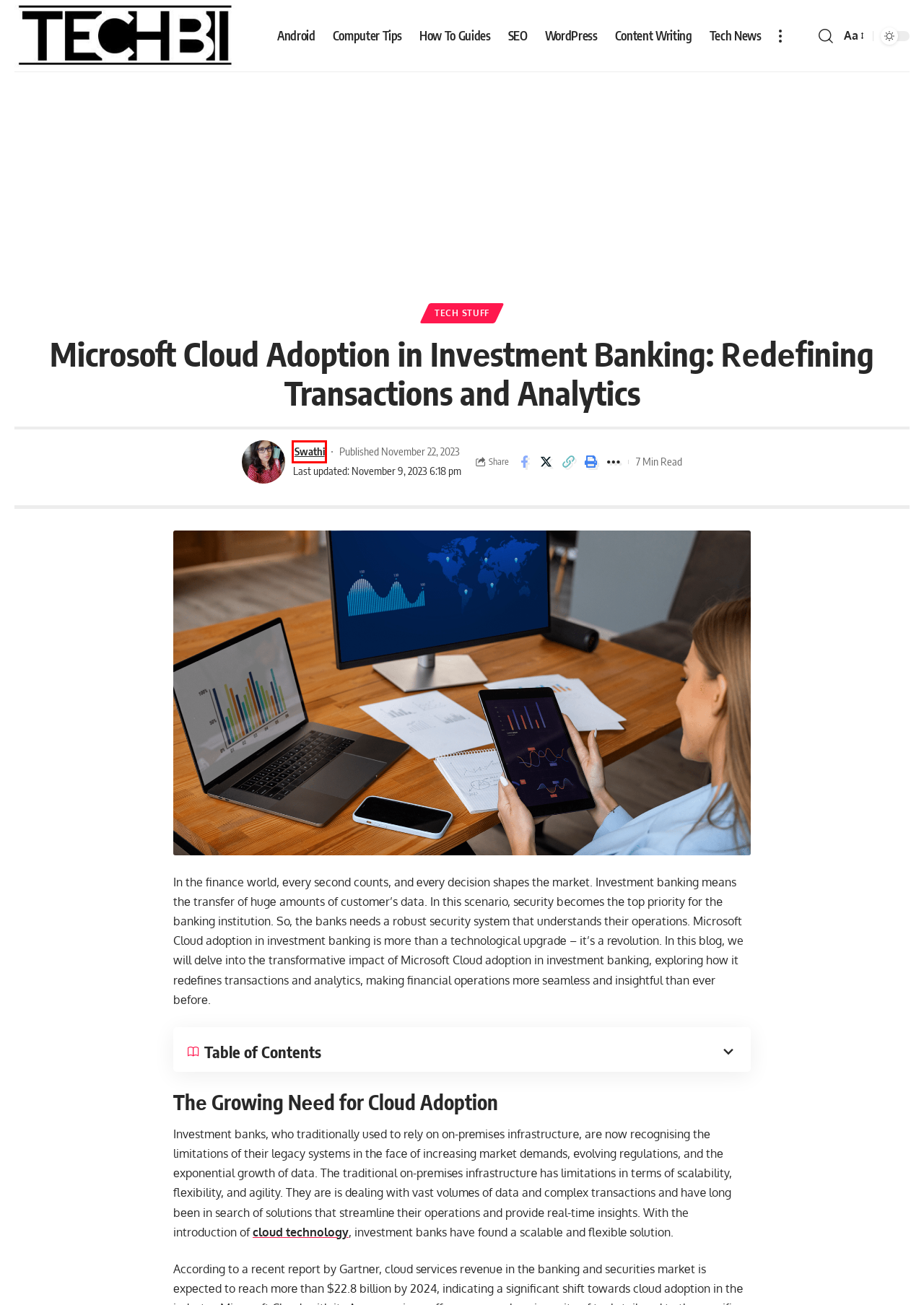Given a screenshot of a webpage with a red bounding box around a UI element, please identify the most appropriate webpage description that matches the new webpage after you click on the element. Here are the candidates:
A. TechBii - The Trendy Tech Blog
B. Tech Stuff Archives - TechBii
C. SEO Archives - TechBii
D. PC Tips Archives - TechBii
E. Swathi - TechBii
F. How To Archives - TechBii
G. WordPress Archives - TechBii
H. Content Writing Archives - TechBii

E